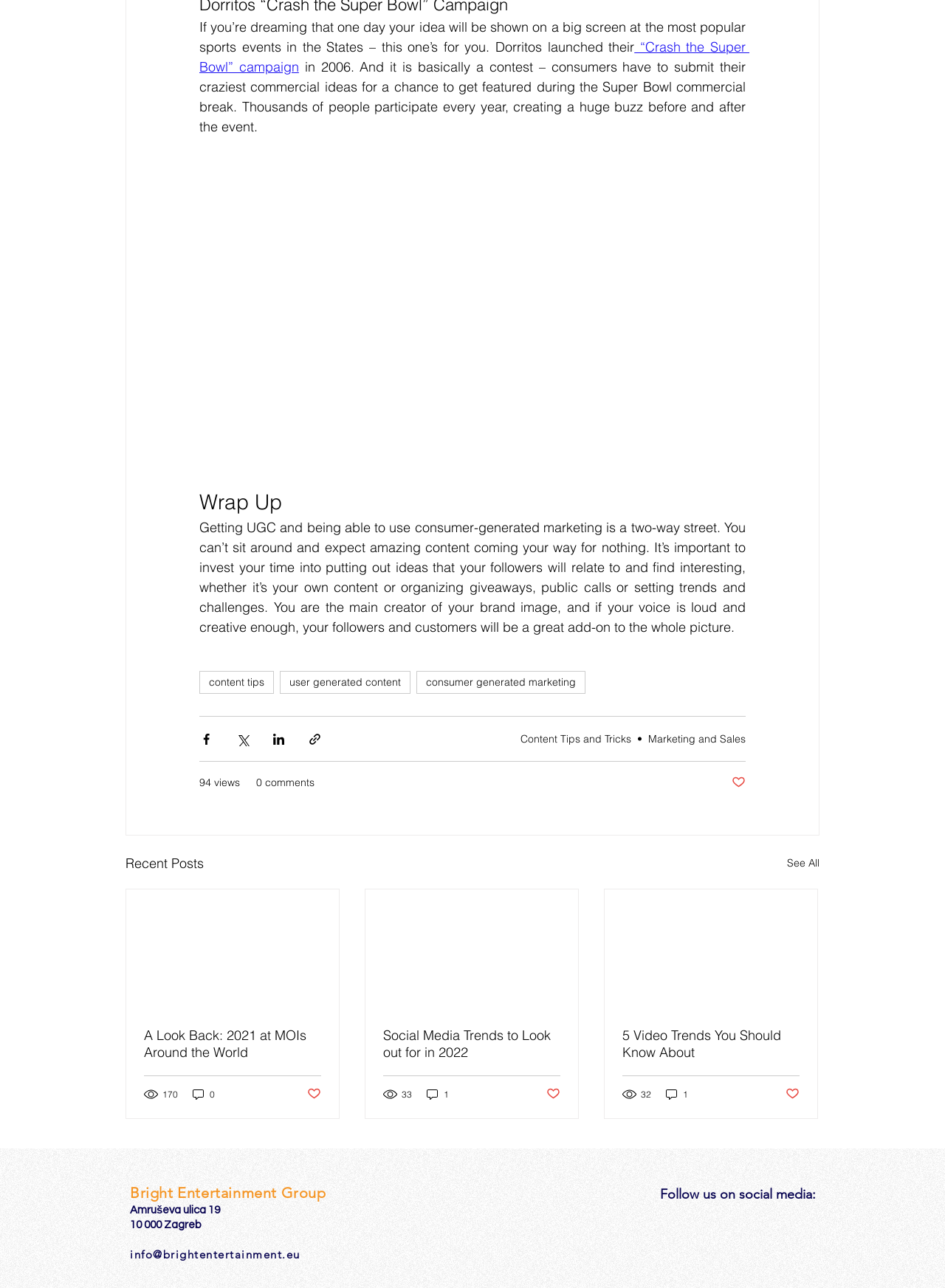Locate the bounding box coordinates of the segment that needs to be clicked to meet this instruction: "Click on the 'Content Tips and Tricks' link".

[0.551, 0.568, 0.668, 0.579]